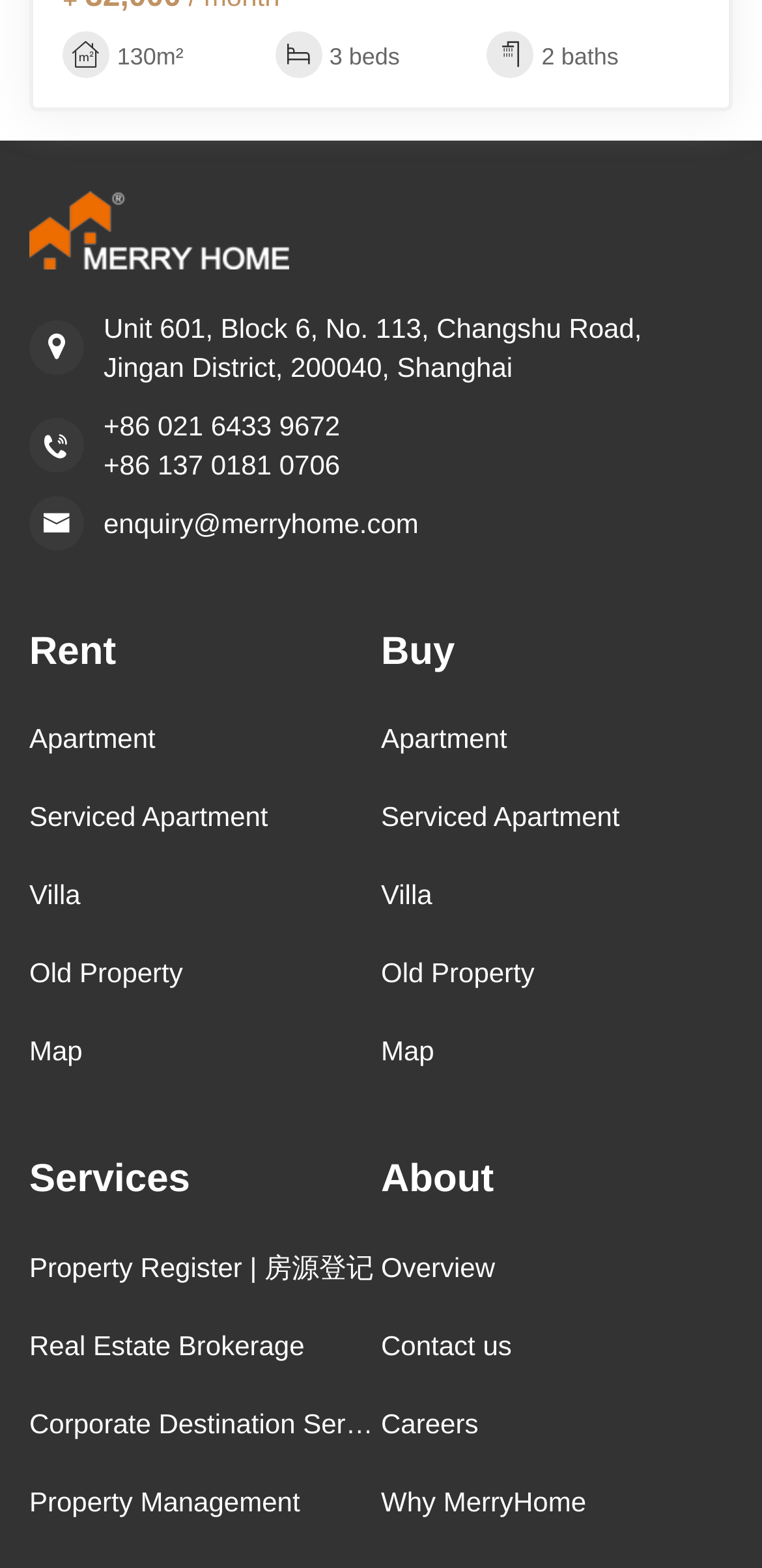Reply to the question with a single word or phrase:
What types of properties are available?

Apartment, Serviced Apartment, Villa, Old Property